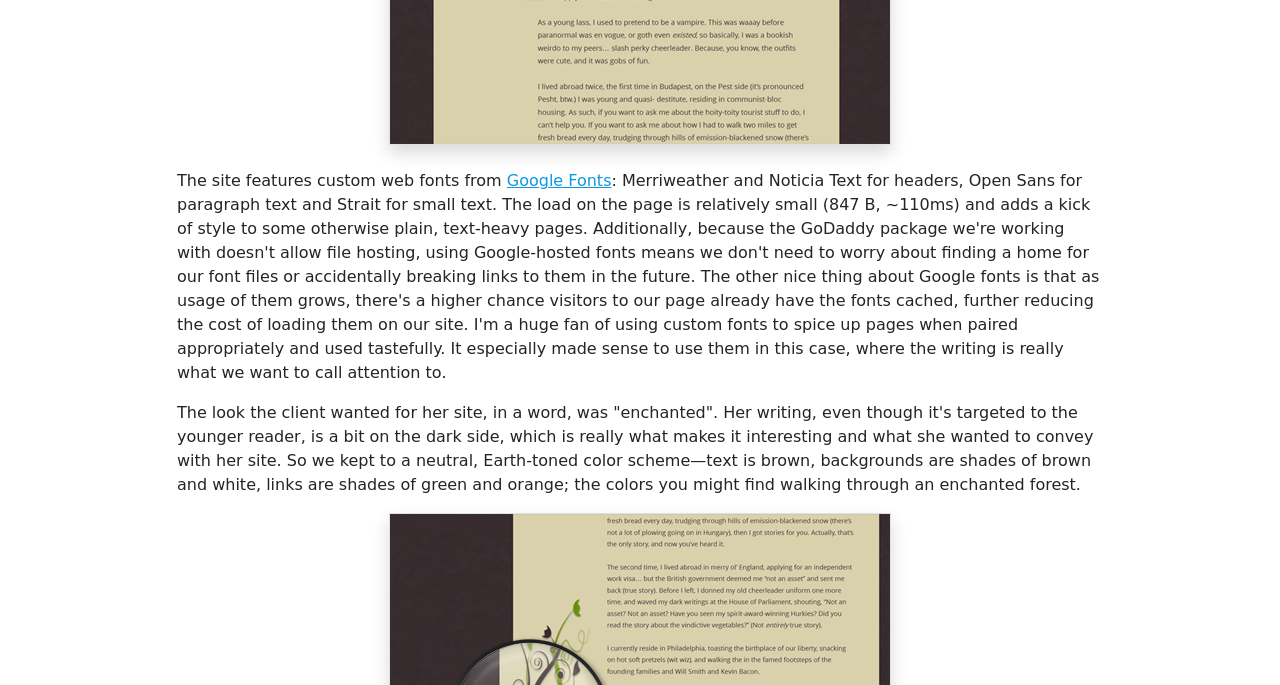Find the bounding box of the UI element described as: "Google Fonts". The bounding box coordinates should be given as four float values between 0 and 1, i.e., [left, top, right, bottom].

[0.396, 0.25, 0.478, 0.278]